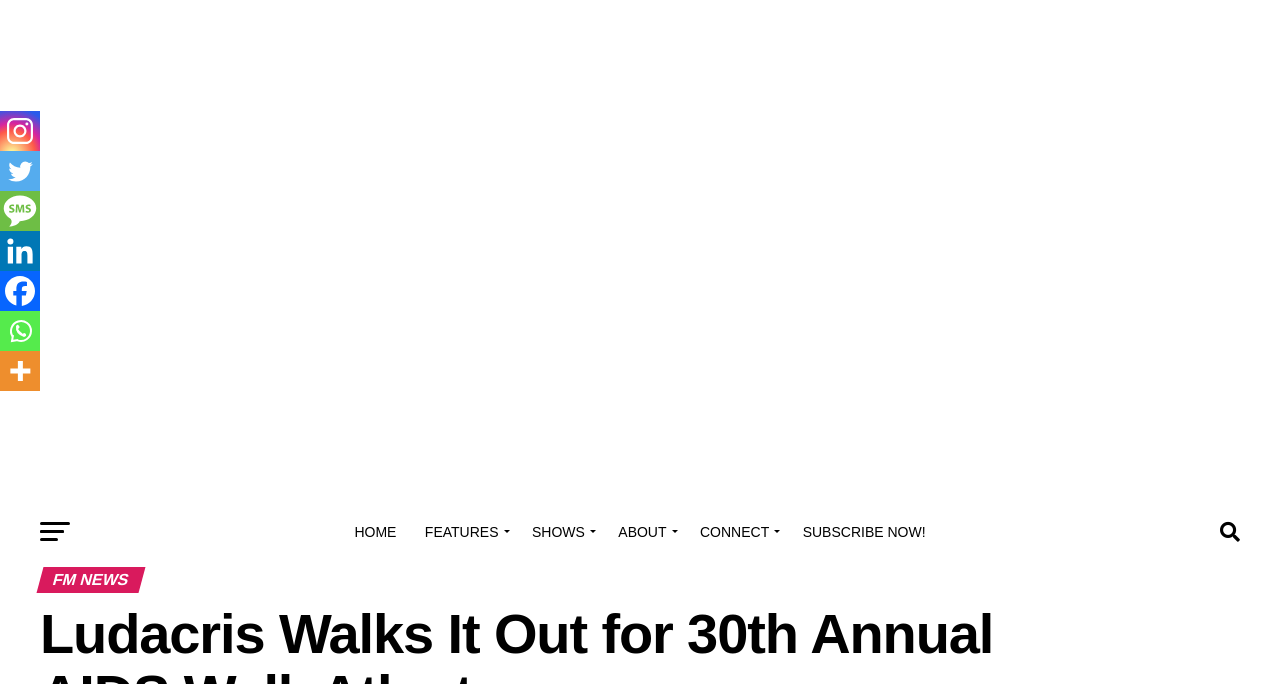Extract the top-level heading from the webpage and provide its text.

Ludacris Walks It Out for 30th Annual AIDS Walk Atlanta